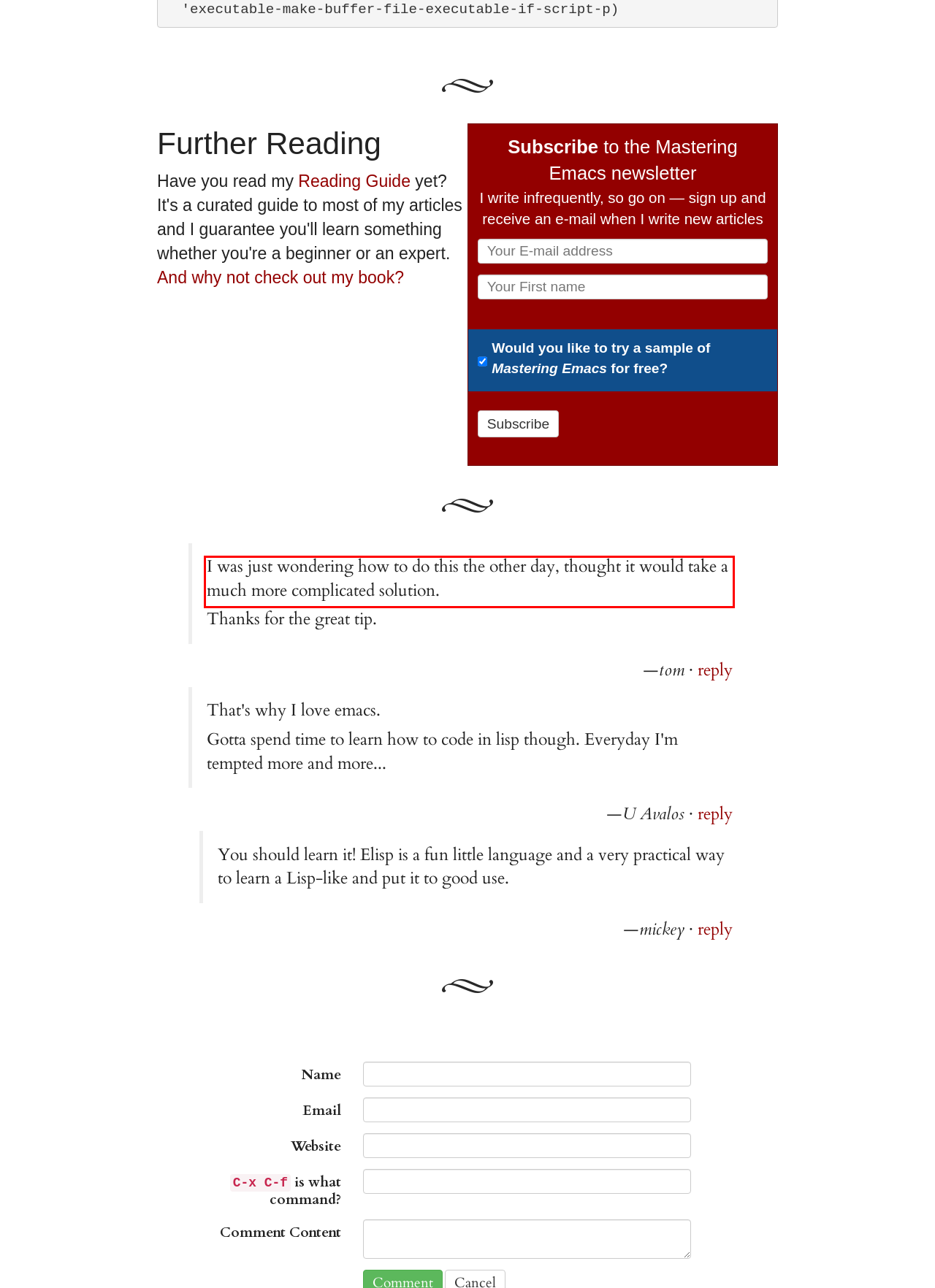Identify the text inside the red bounding box in the provided webpage screenshot and transcribe it.

I was just wondering how to do this the other day, thought it would take a much more complicated solution.